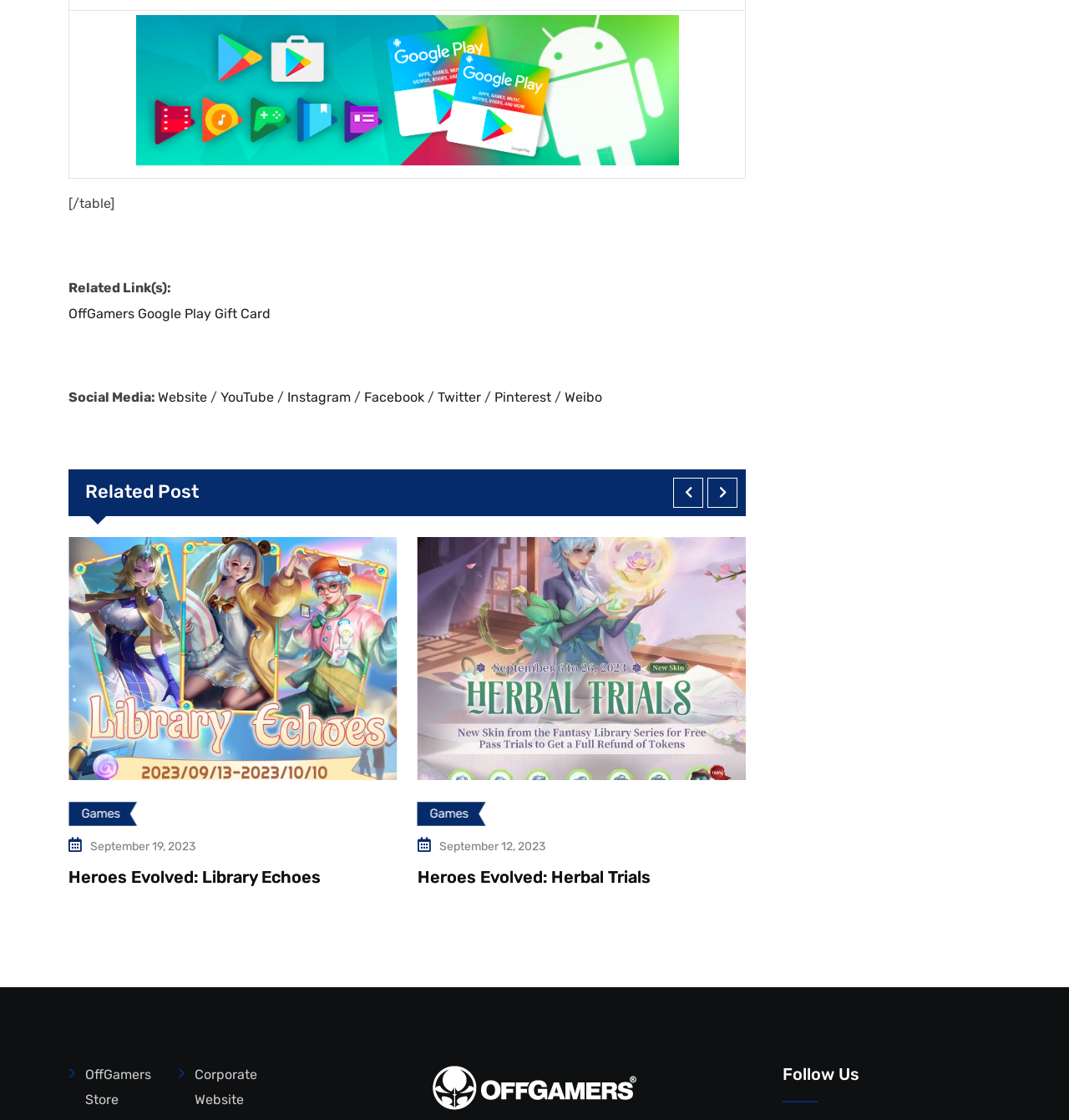Please mark the bounding box coordinates of the area that should be clicked to carry out the instruction: "Click the 'Next slide' button".

[0.662, 0.426, 0.69, 0.453]